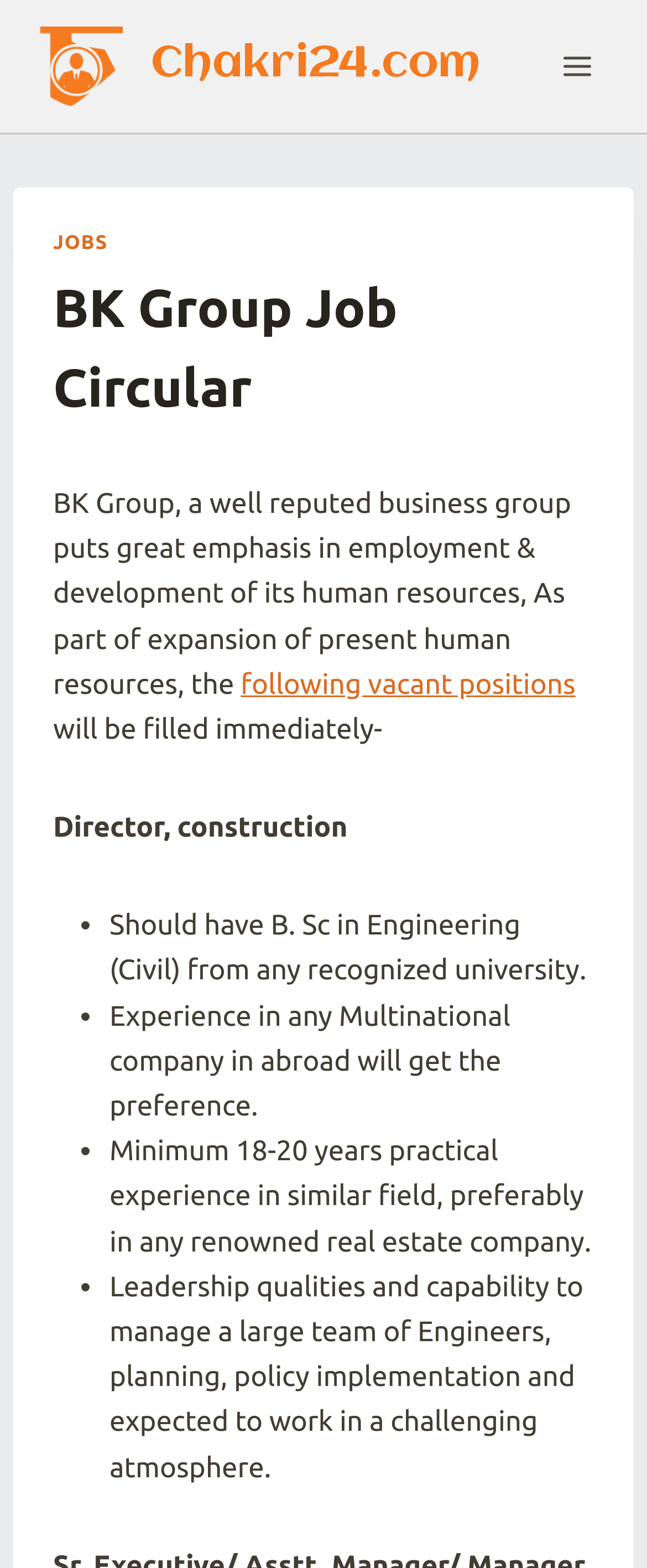Extract the main title from the webpage and generate its text.

BK Group Job Circular